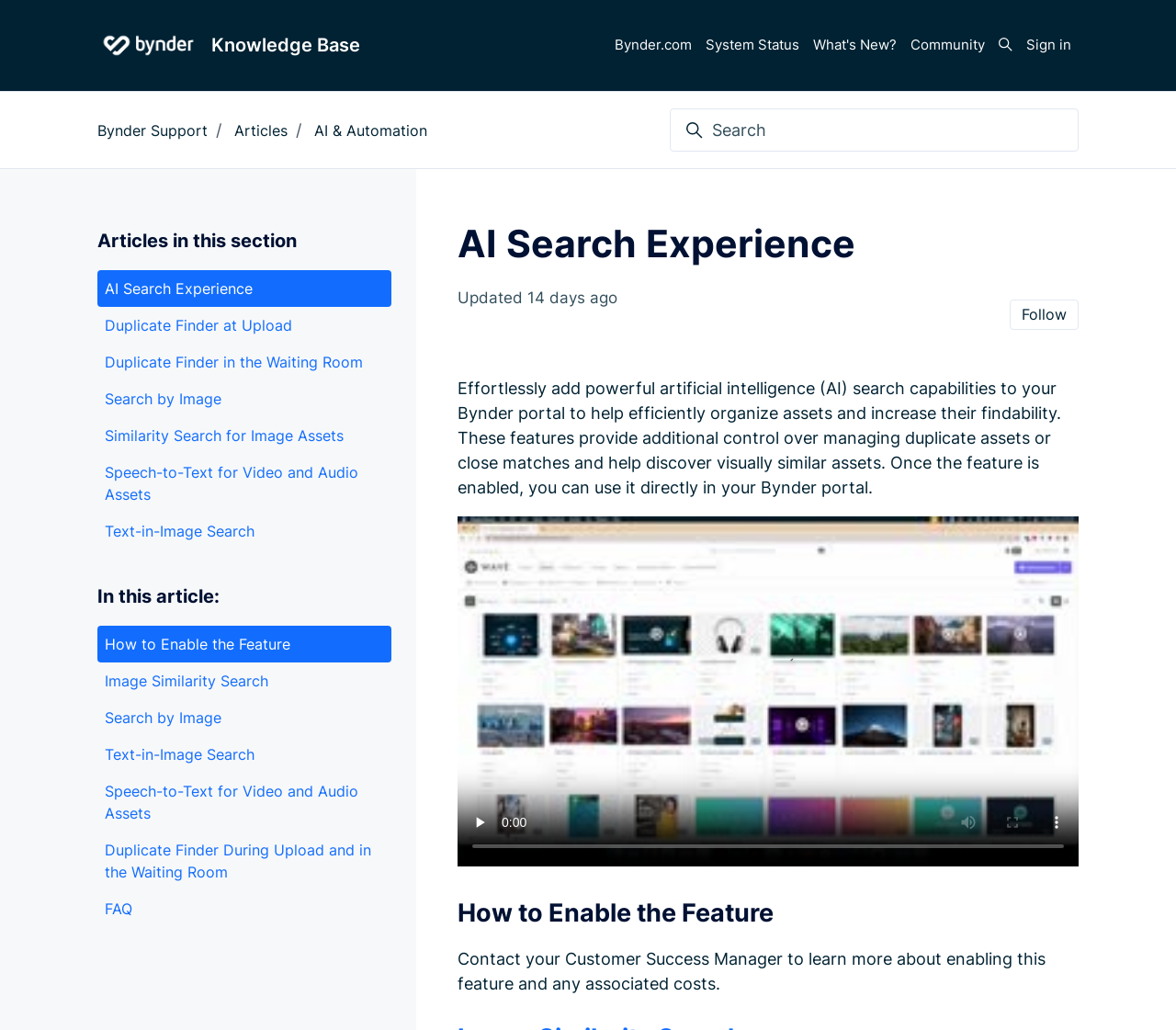Select the bounding box coordinates of the element I need to click to carry out the following instruction: "Play the video".

[0.389, 0.777, 0.427, 0.82]